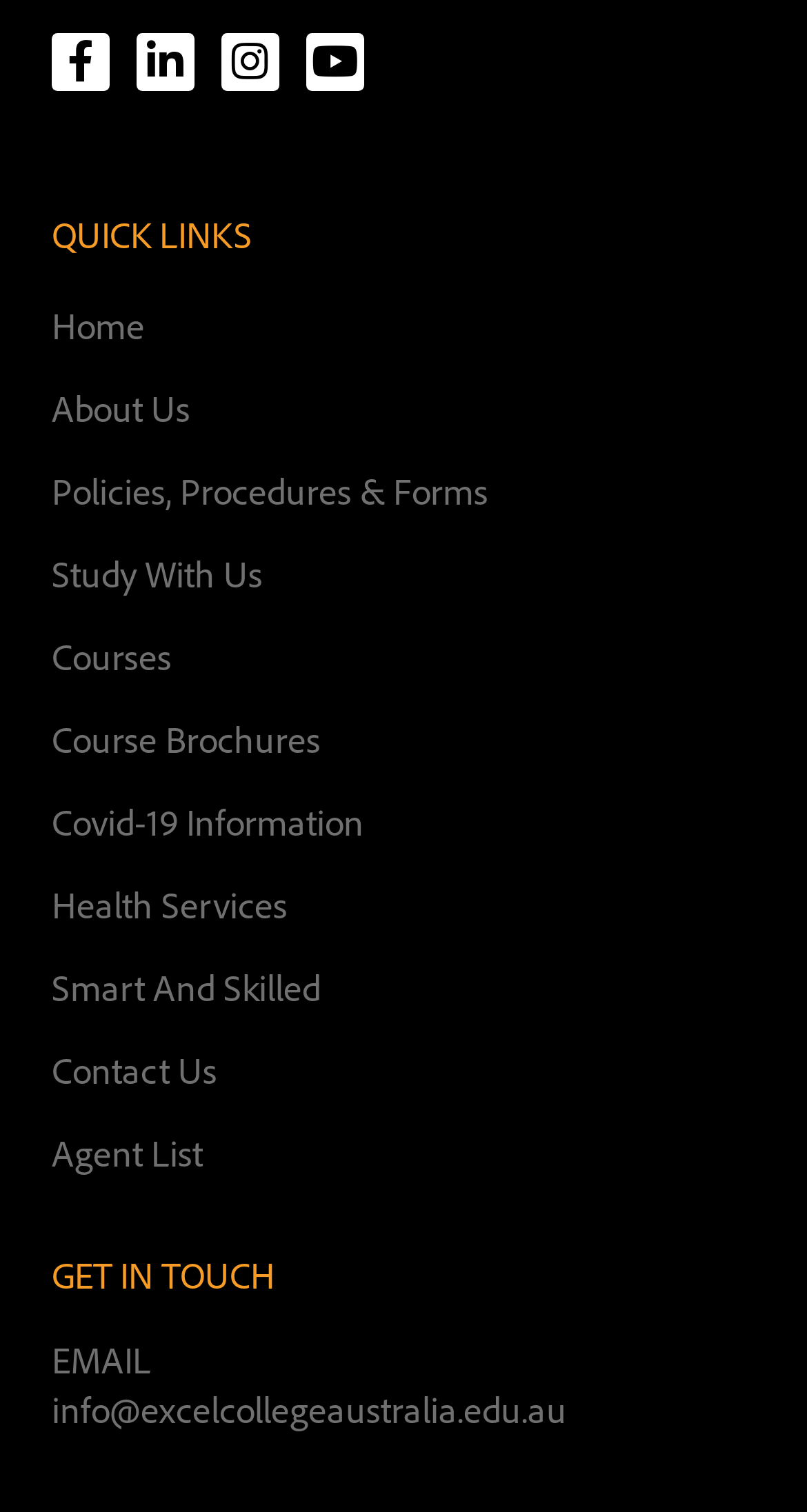Locate the bounding box coordinates of the area that needs to be clicked to fulfill the following instruction: "Open Facebook page". The coordinates should be in the format of four float numbers between 0 and 1, namely [left, top, right, bottom].

[0.064, 0.022, 0.136, 0.061]